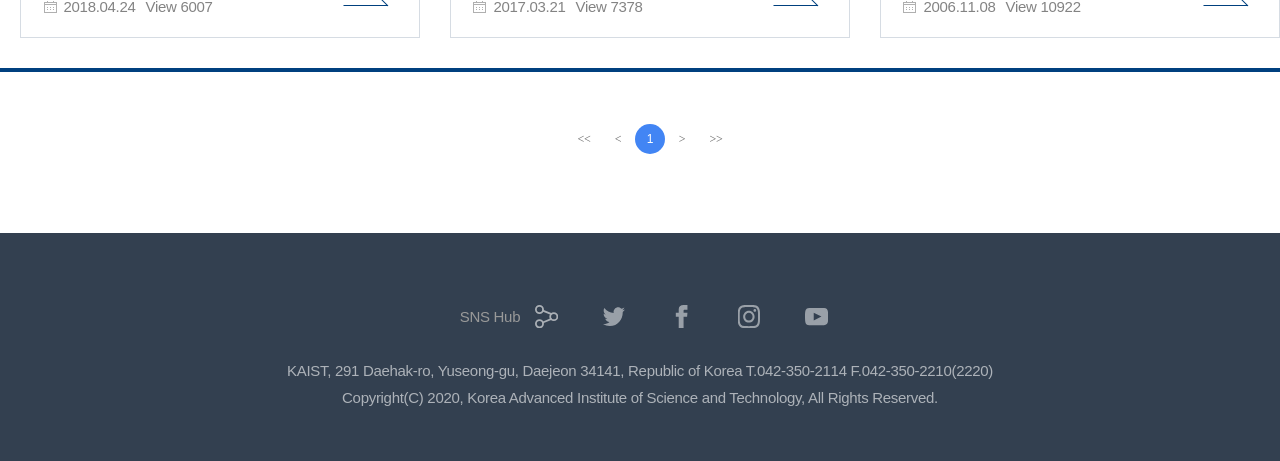Determine the bounding box coordinates of the clickable region to follow the instruction: "go to the next page".

[0.521, 0.268, 0.545, 0.333]